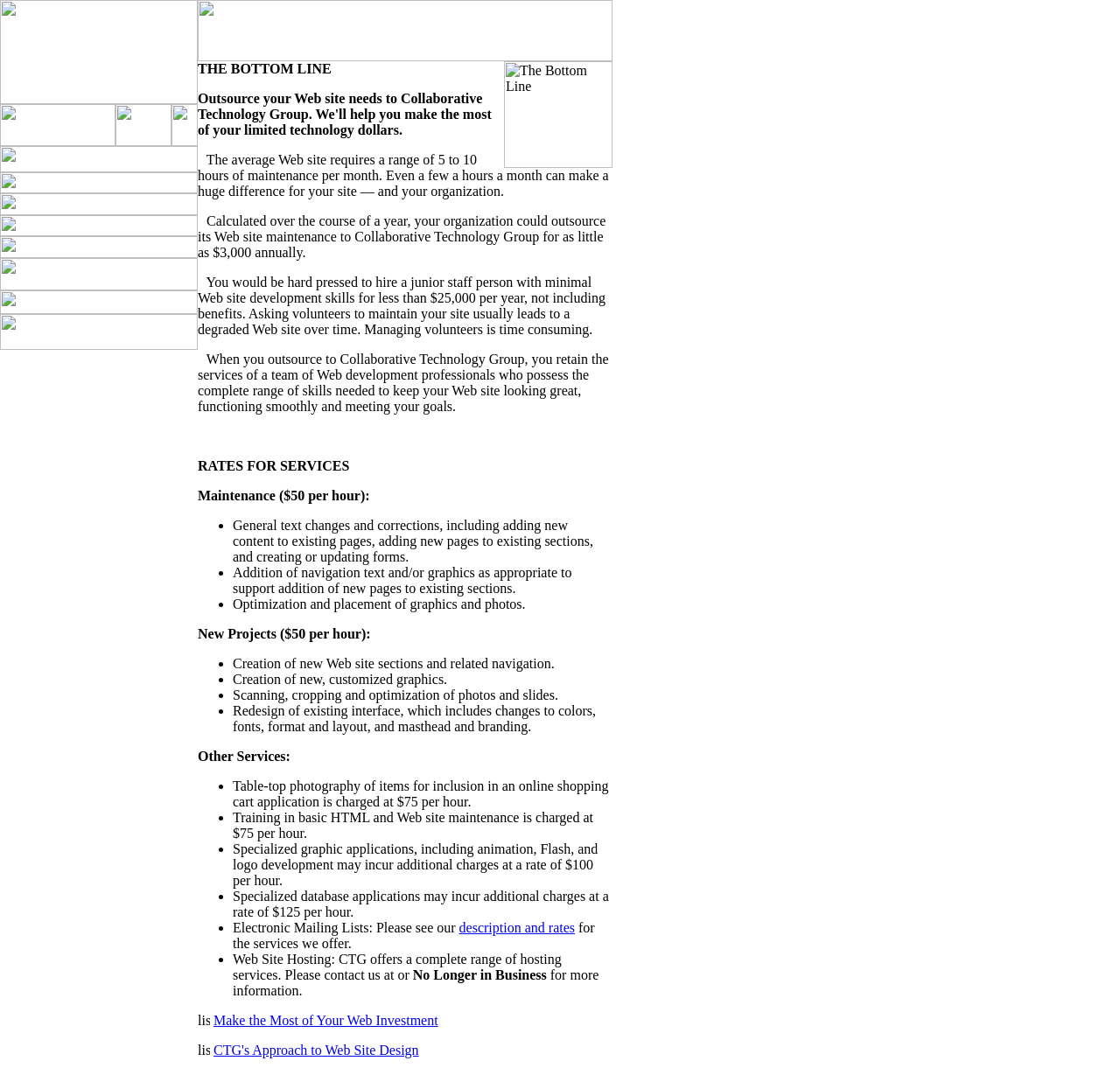Please locate the bounding box coordinates of the element that should be clicked to achieve the given instruction: "Read the text 'THE BOTTOM LINE'".

[0.177, 0.057, 0.296, 0.071]